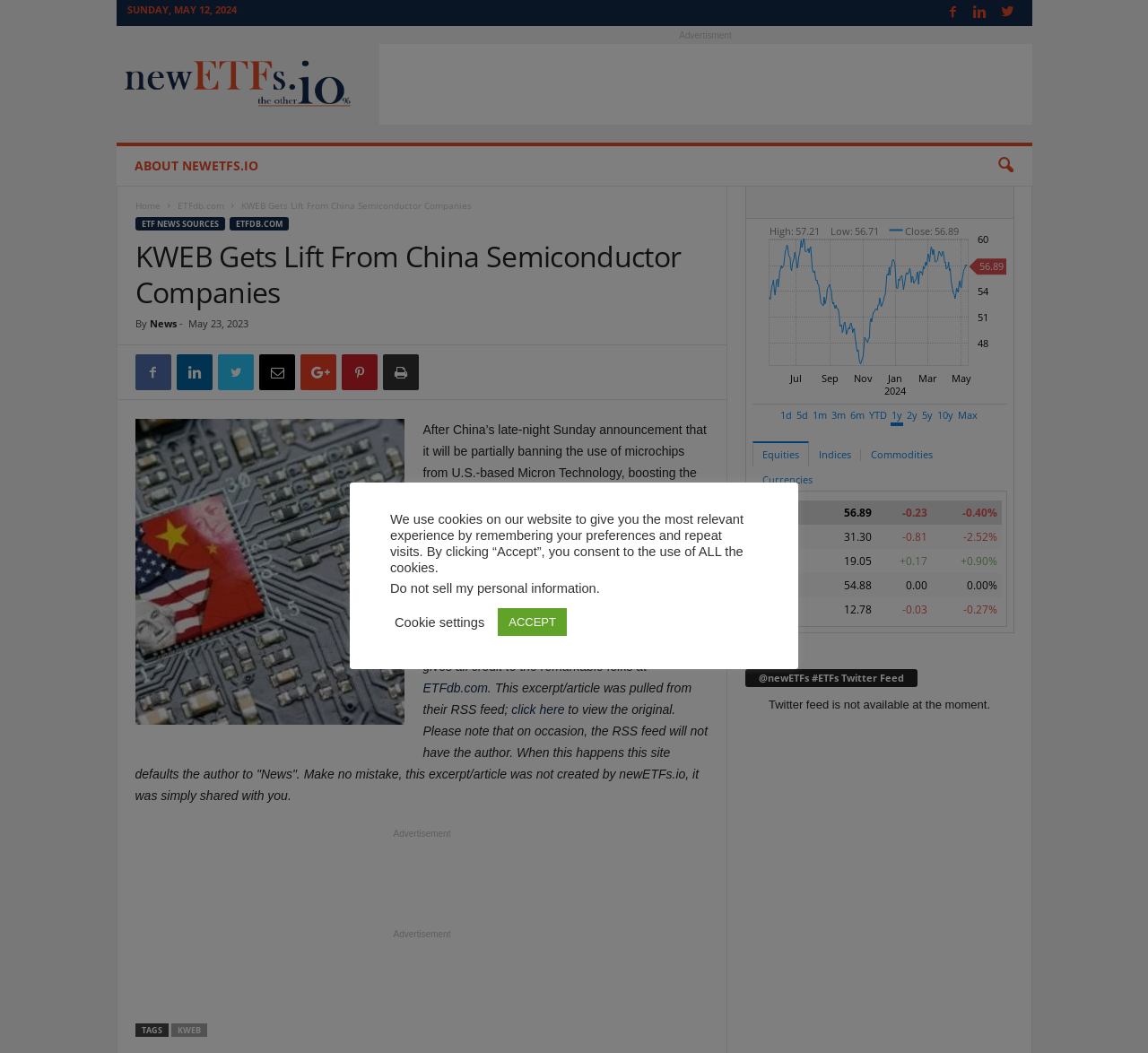What is the name of the ETF mentioned in the article?
Based on the image, answer the question with a single word or brief phrase.

KWEB